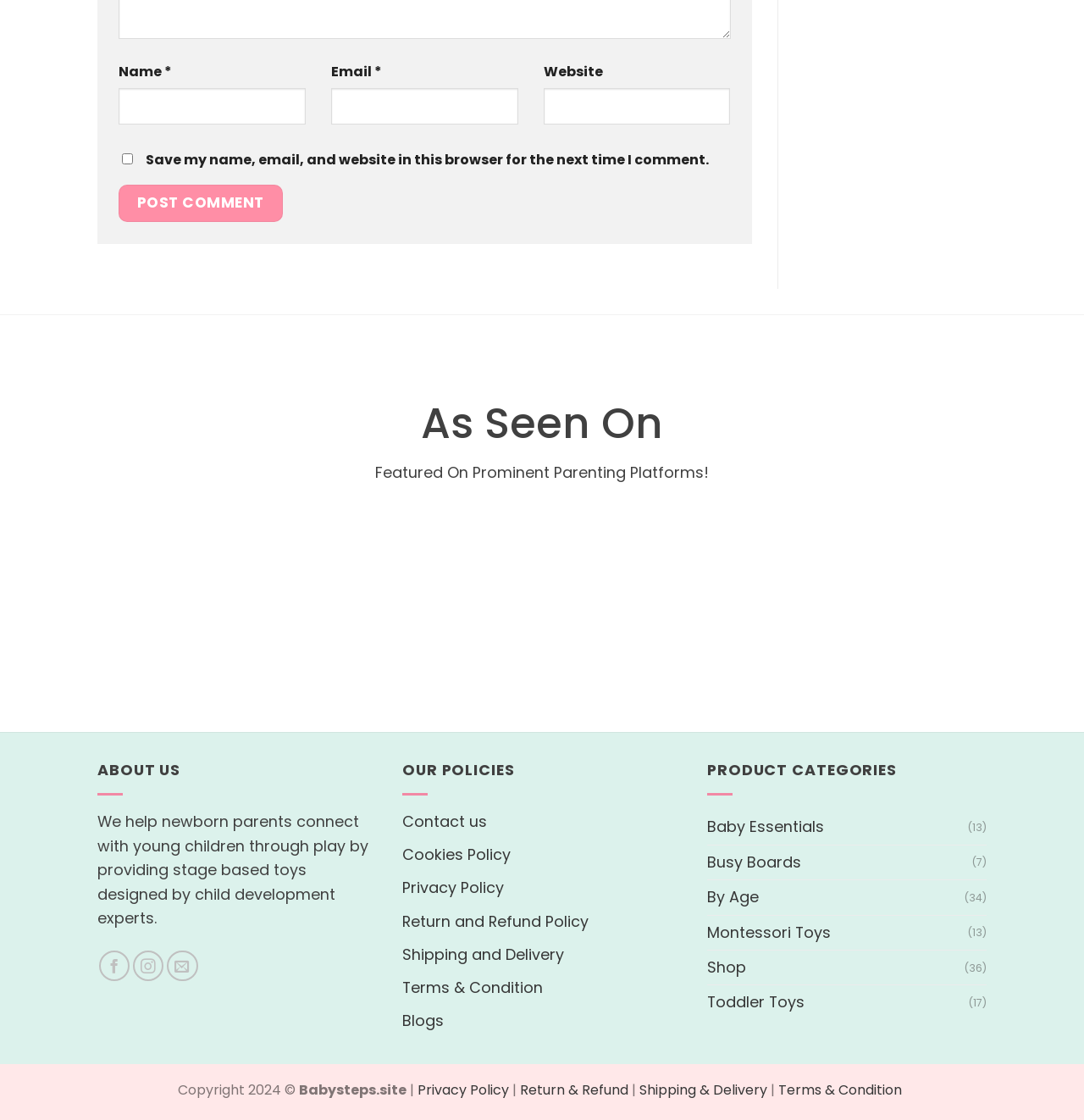Identify the bounding box coordinates for the UI element that matches this description: "parent_node: Email * aria-describedby="email-notes" name="email"".

[0.305, 0.079, 0.478, 0.112]